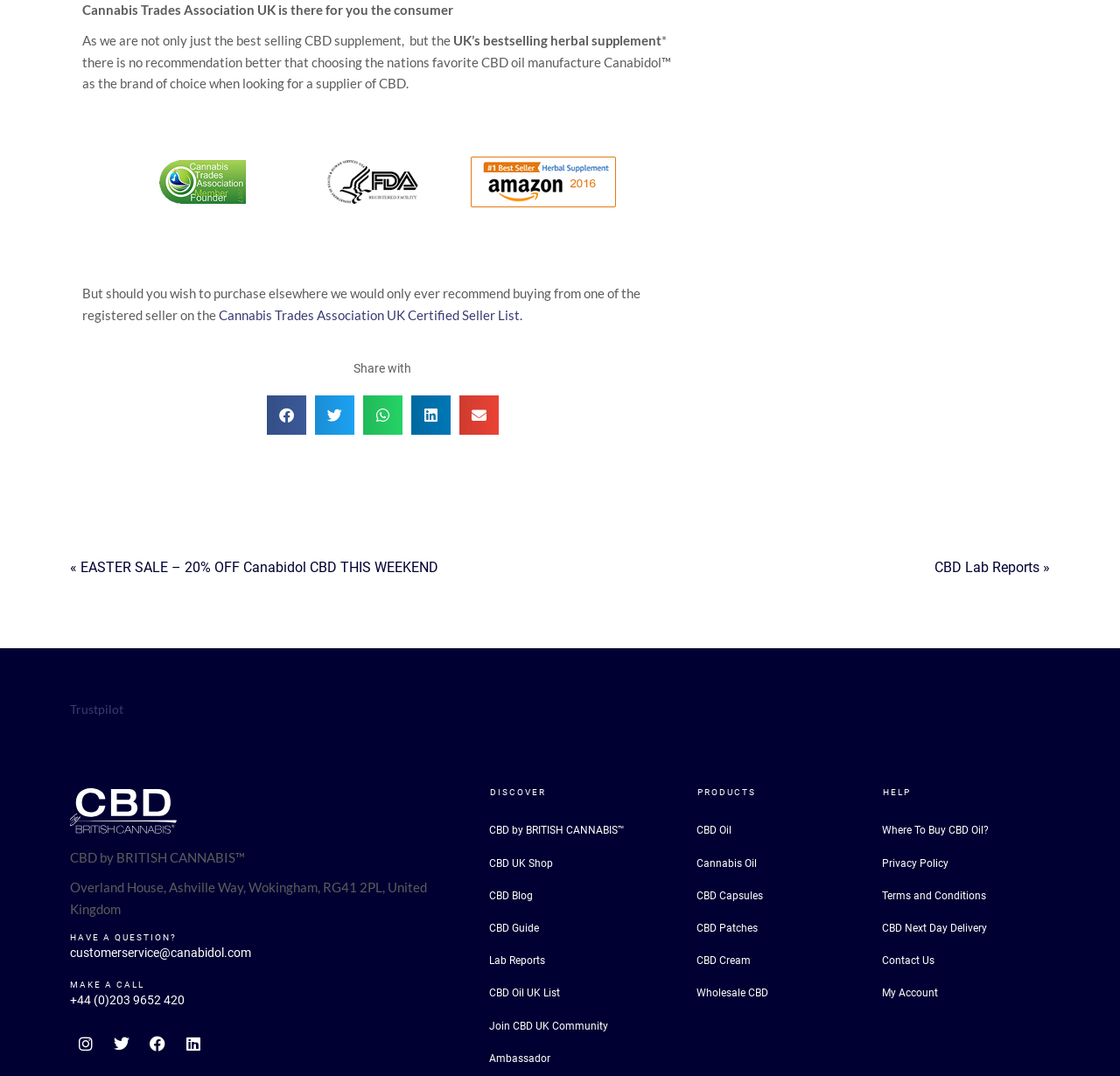Please find and report the bounding box coordinates of the element to click in order to perform the following action: "Check the 'EASTER SALE – 20% OFF Canabidol CBD THIS WEEKEND'". The coordinates should be expressed as four float numbers between 0 and 1, in the format [left, top, right, bottom].

[0.062, 0.52, 0.391, 0.535]